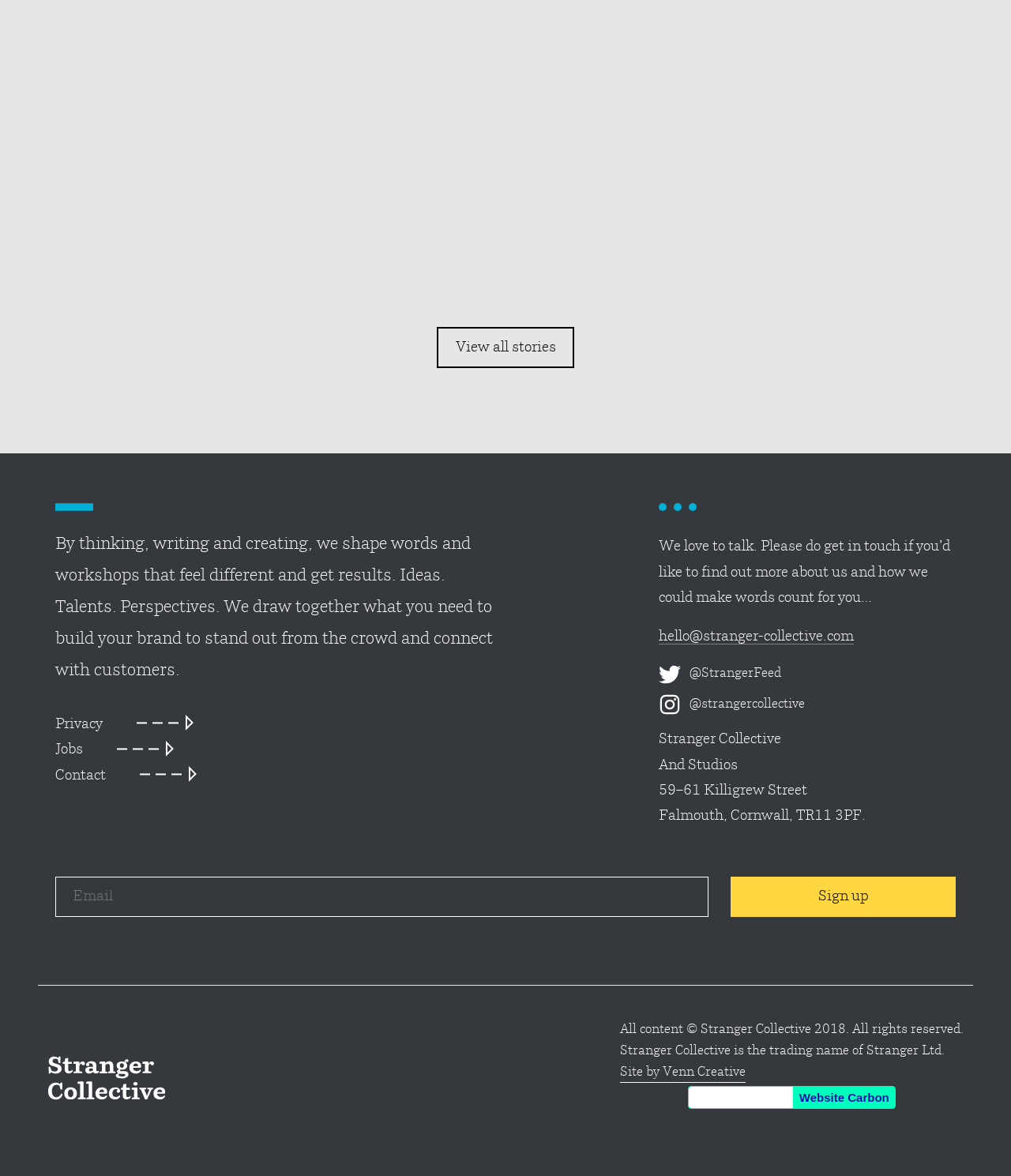Indicate the bounding box coordinates of the element that needs to be clicked to satisfy the following instruction: "Click on 'View all stories'". The coordinates should be four float numbers between 0 and 1, i.e., [left, top, right, bottom].

[0.432, 0.278, 0.568, 0.313]